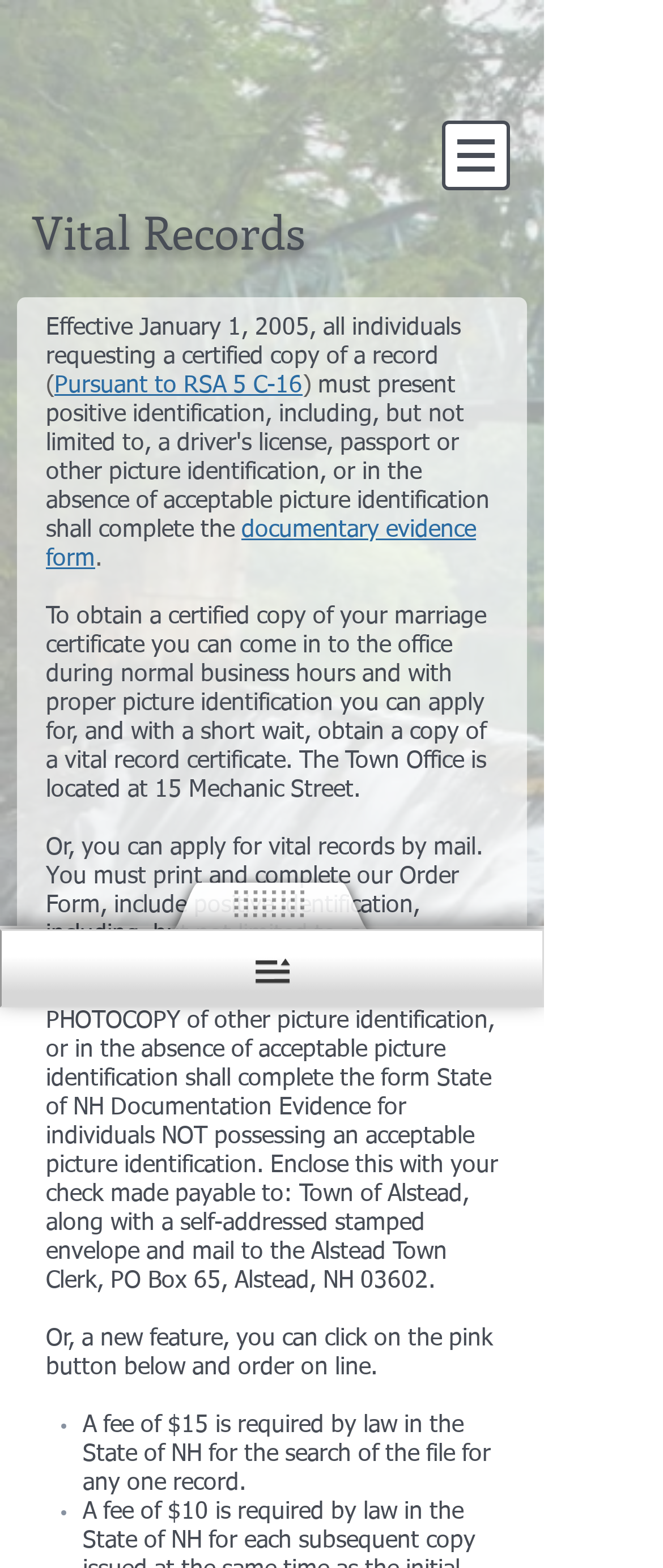Examine the image carefully and respond to the question with a detailed answer: 
Where is the Town Office located?

The webpage mentions that the Town Office is located at 15 Mechanic Street, where one can go to obtain a certified copy of a vital record.